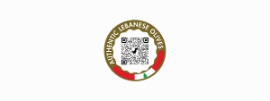What colors are used in the background?
Using the image provided, answer with just one word or phrase.

Red and green